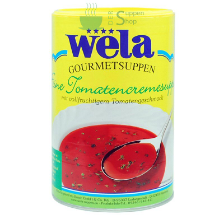Give a concise answer of one word or phrase to the question: 
What is the brand name of the soup?

WELA